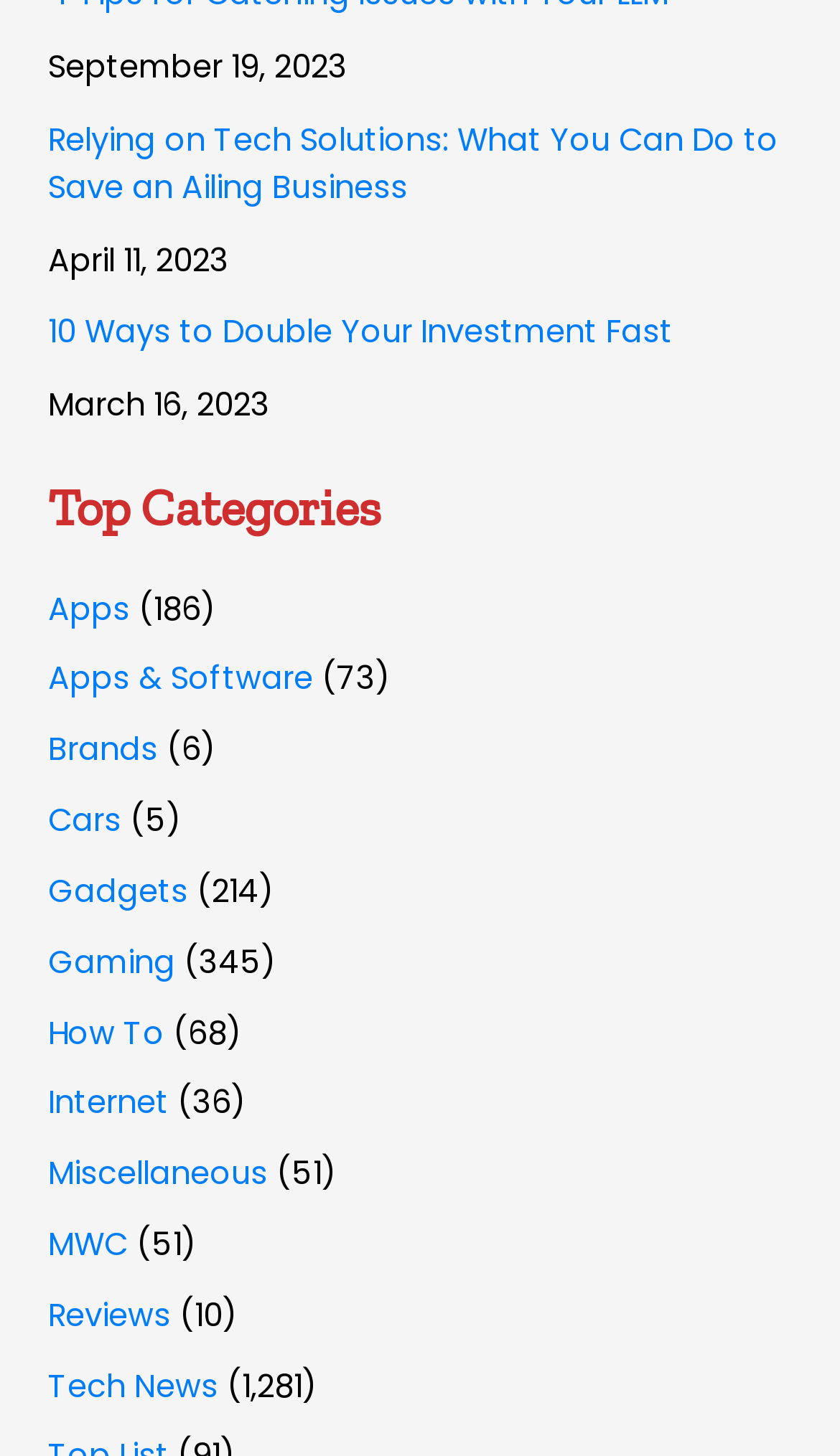How many categories are listed on the webpage?
From the image, respond with a single word or phrase.

12